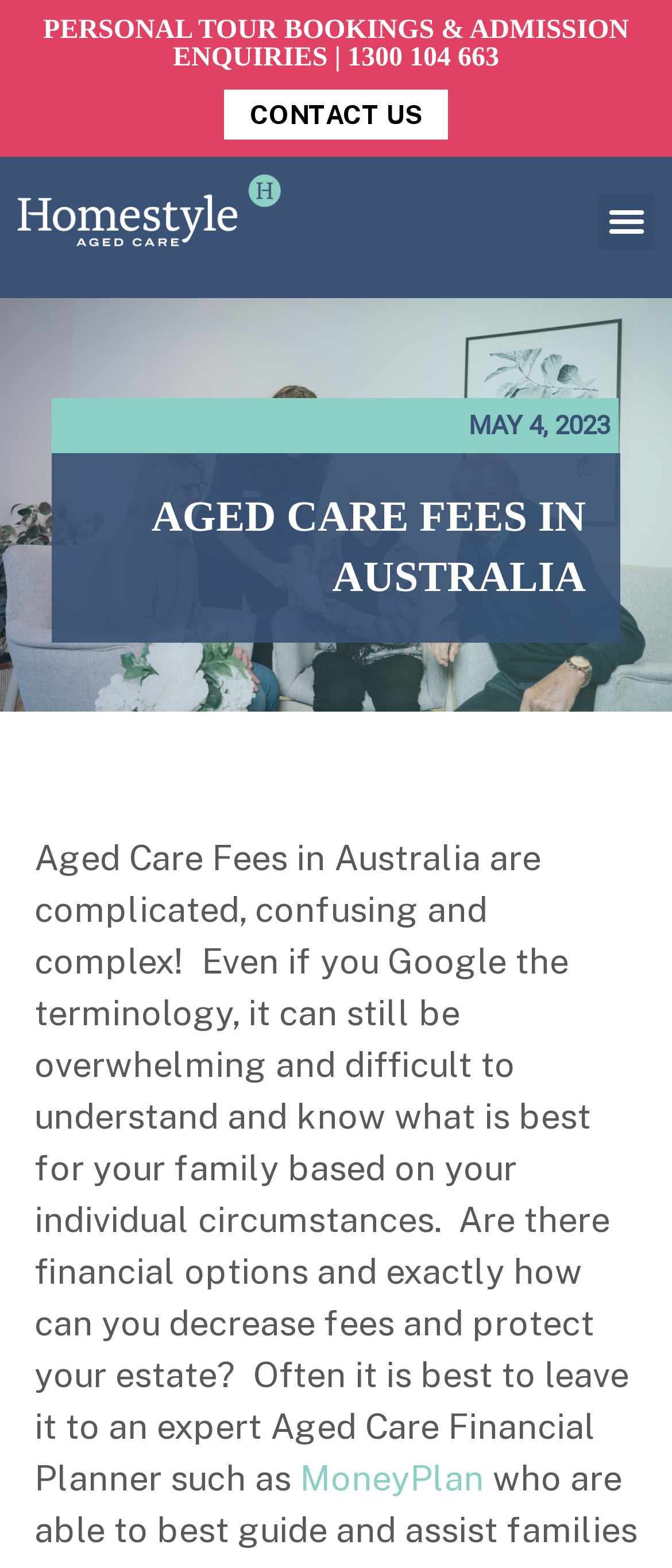What is the phone number for personal tour bookings?
Please provide a detailed and comprehensive answer to the question.

I found the phone number by looking at the top section of the webpage, where it says 'PERSONAL TOUR BOOKINGS & ADMISSION ENQUIRIES' and next to it is the phone number '1300 104 663'.